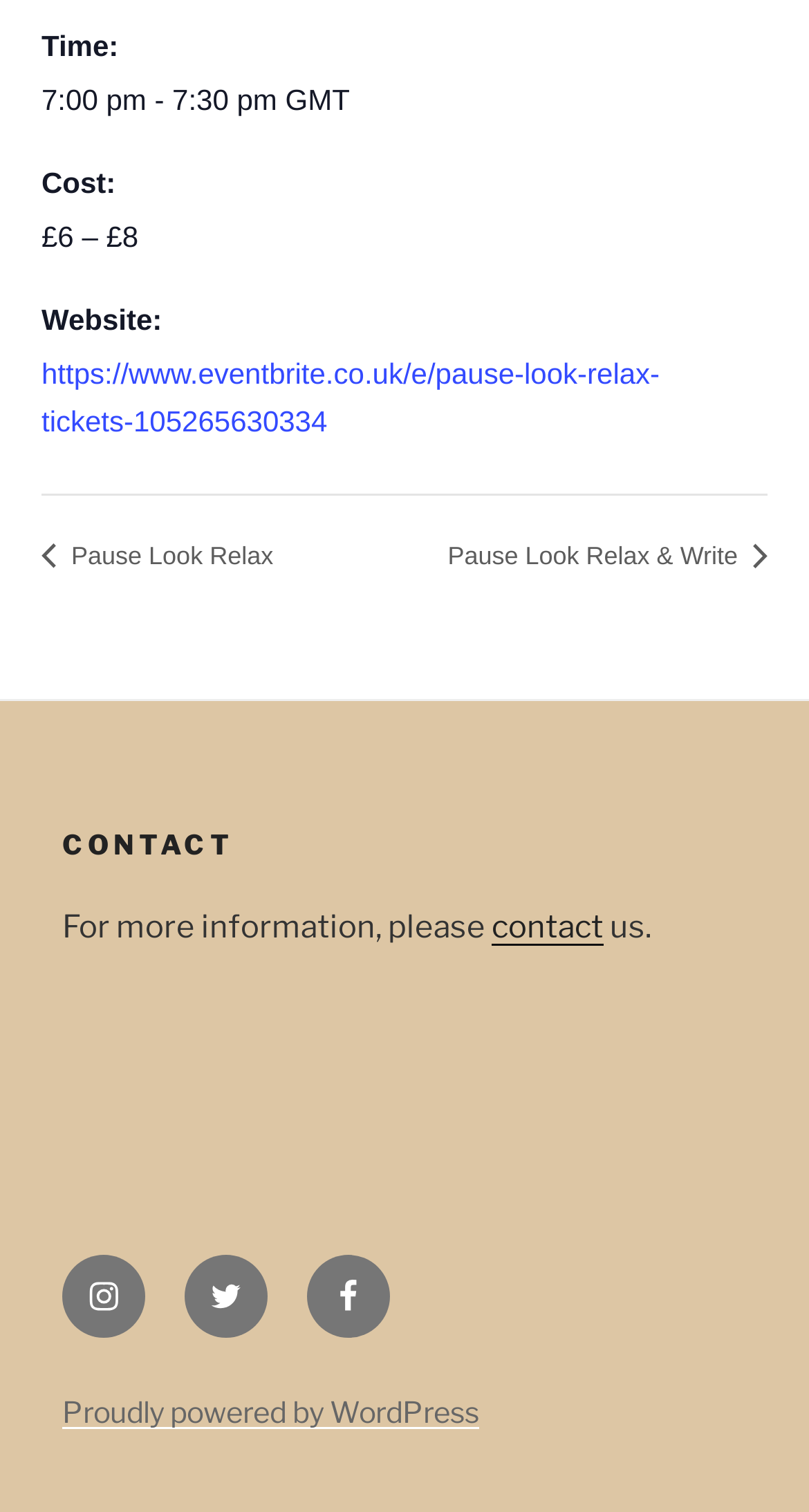Locate the bounding box of the UI element described in the following text: "Twitter".

[0.228, 0.83, 0.331, 0.885]